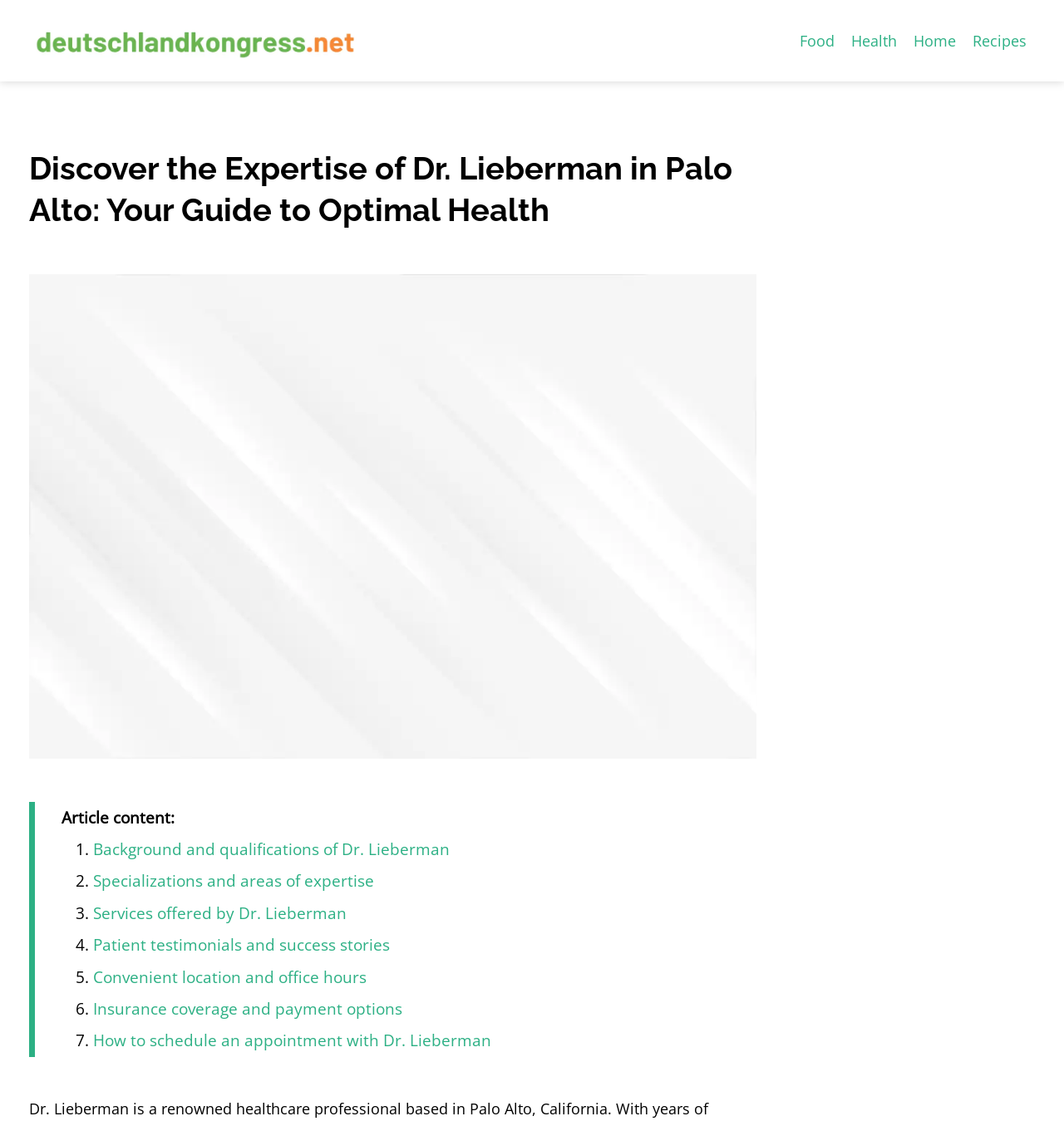Generate the text content of the main heading of the webpage.

Discover the Expertise of Dr. Lieberman in Palo Alto: Your Guide to Optimal Health